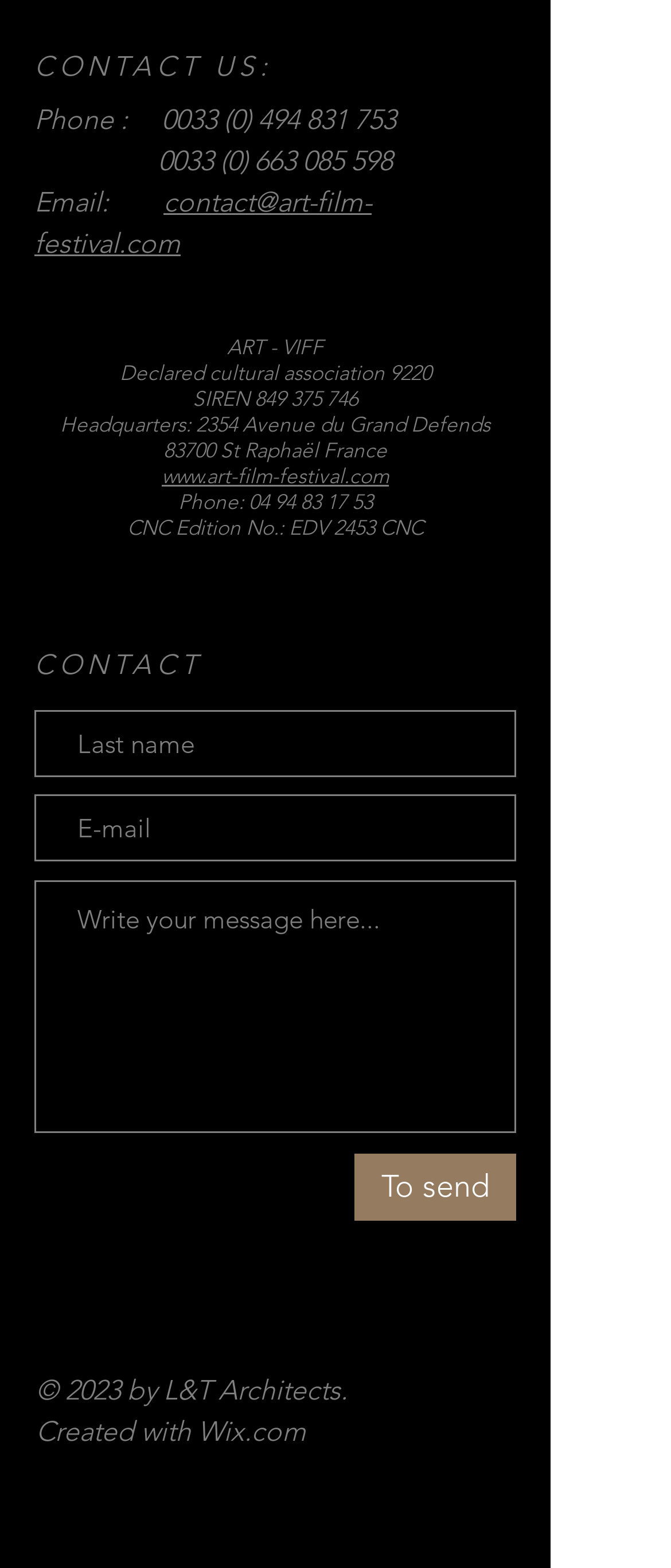Please identify the bounding box coordinates of the clickable element to fulfill the following instruction: "Enter your email address". The coordinates should be four float numbers between 0 and 1, i.e., [left, top, right, bottom].

[0.051, 0.506, 0.769, 0.549]